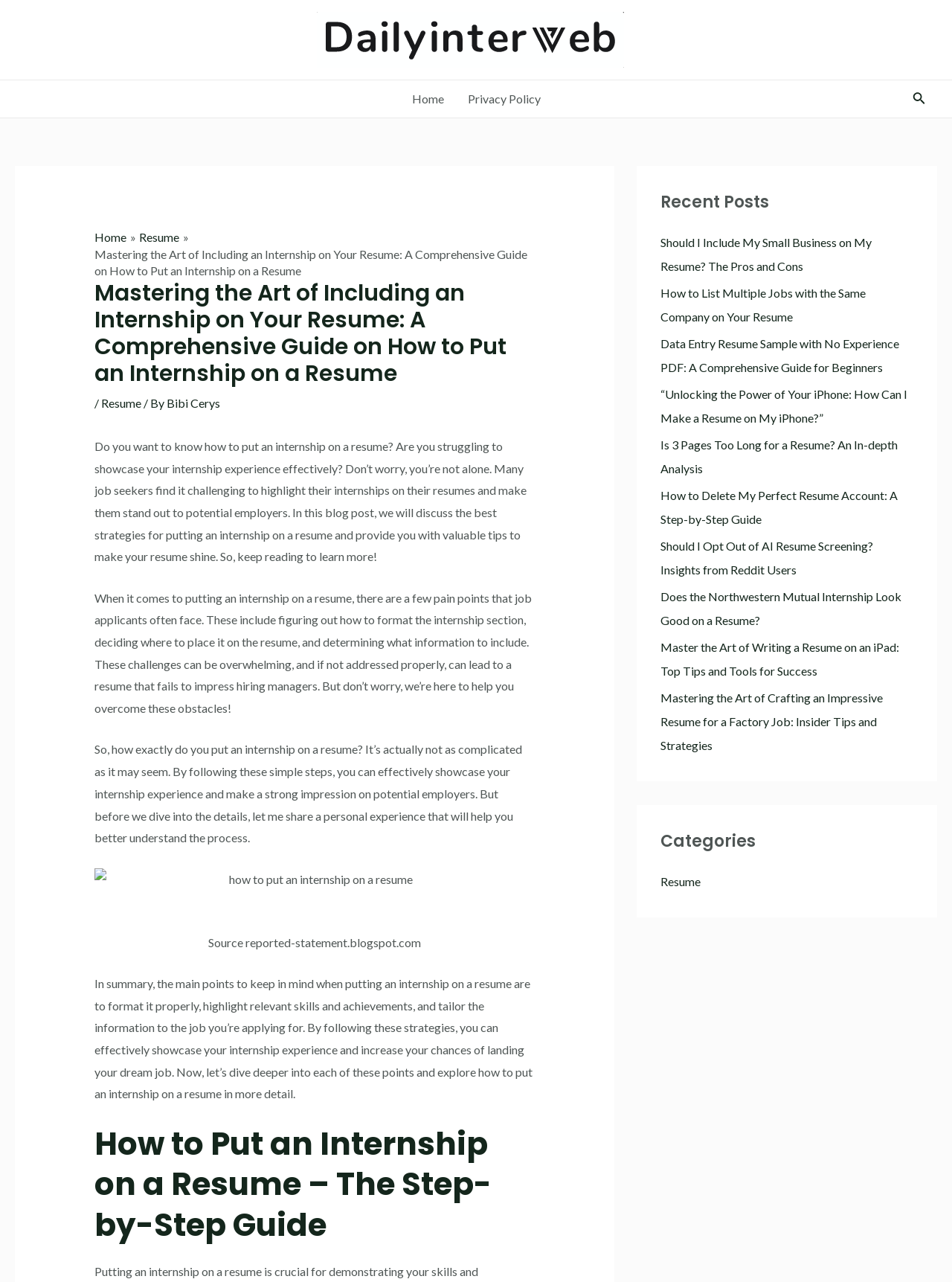Pinpoint the bounding box coordinates of the clickable area needed to execute the instruction: "Read the recent post 'Should I Include My Small Business on My Resume? The Pros and Cons'". The coordinates should be specified as four float numbers between 0 and 1, i.e., [left, top, right, bottom].

[0.694, 0.183, 0.916, 0.213]